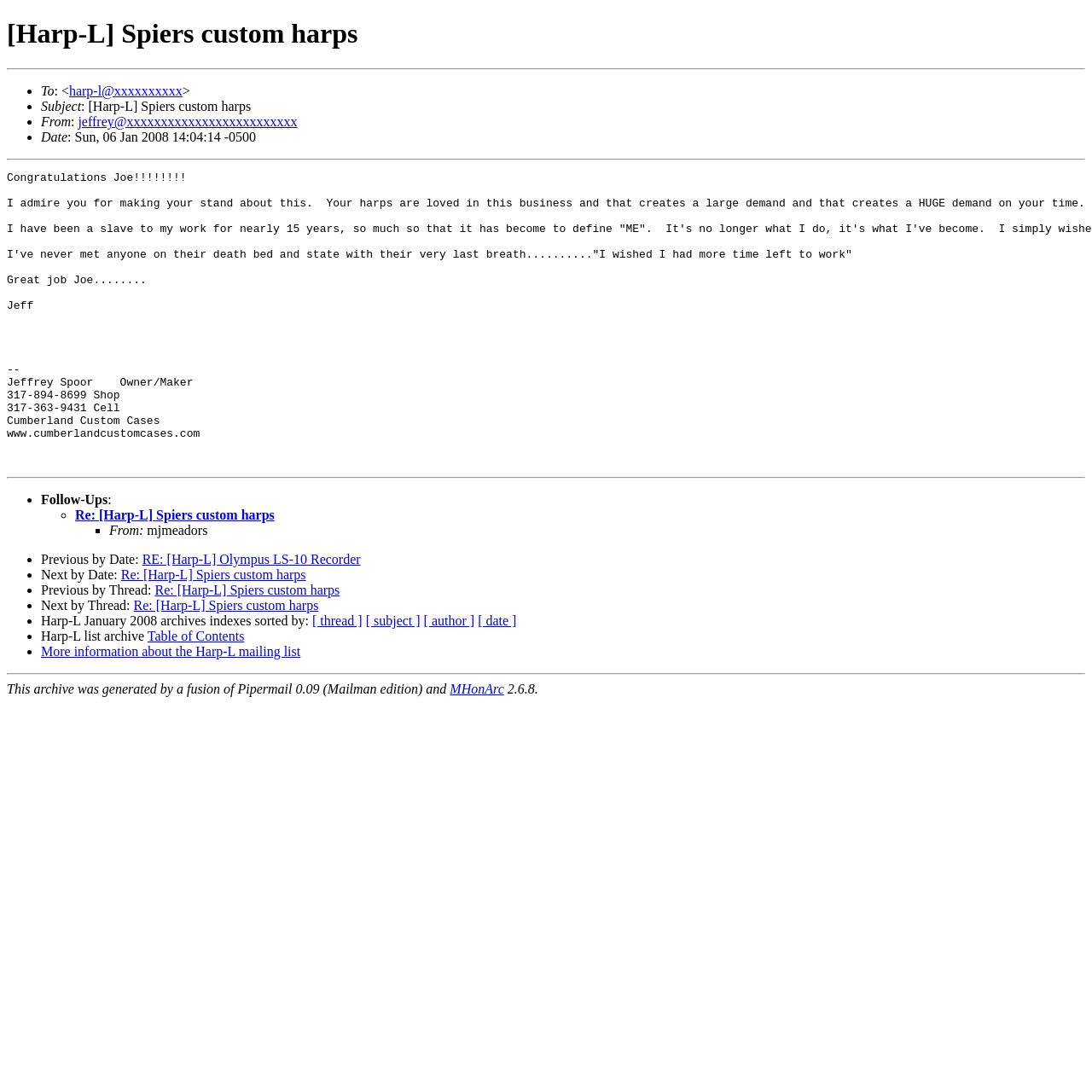Utilize the details in the image to thoroughly answer the following question: What is the subject of the email?

I found the subject of the email by looking at the static text element that says 'Subject: [Harp-L] Spiers custom harps'.